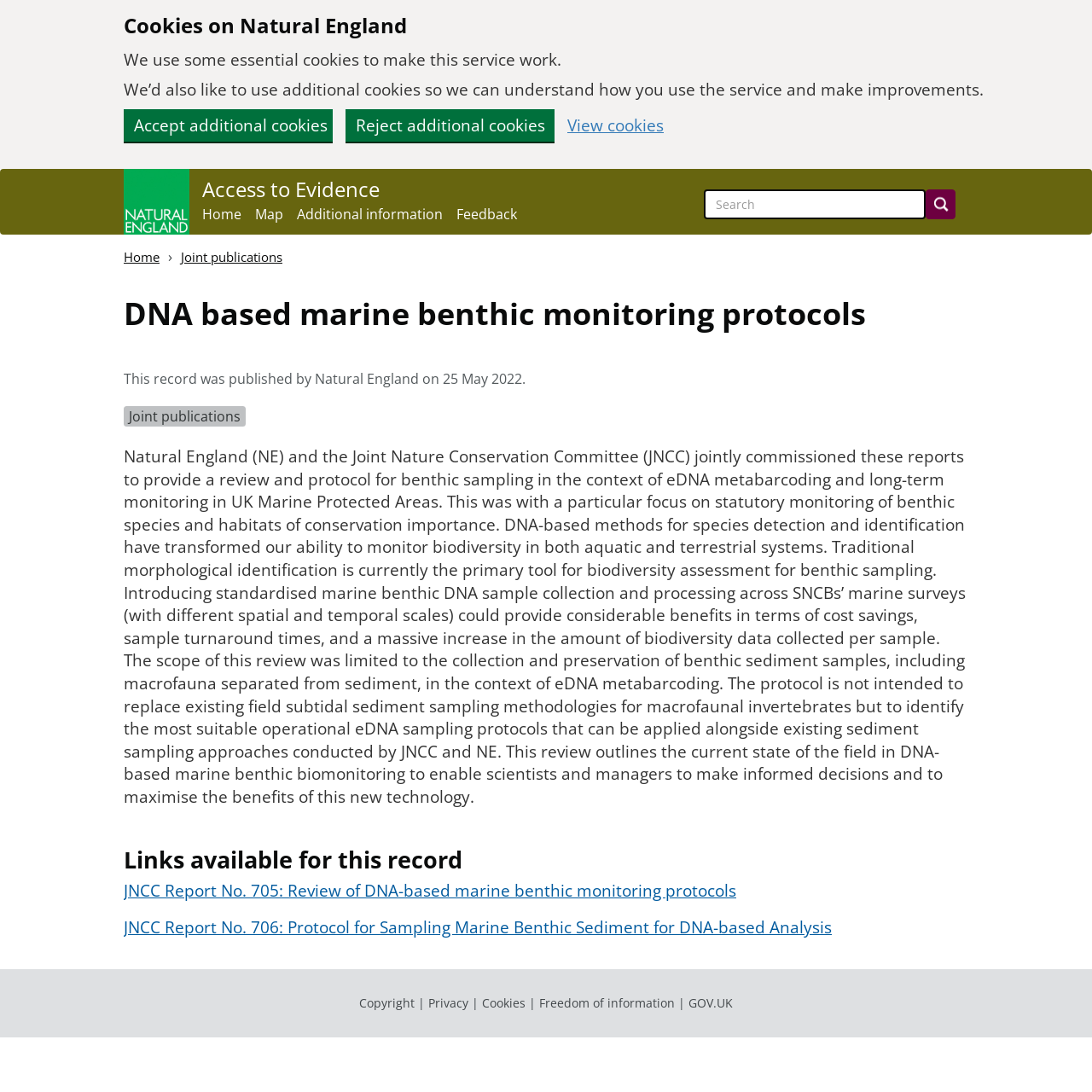Write a detailed summary of the webpage, including text, images, and layout.

The webpage is about DNA-based marine benthic monitoring protocols, jointly commissioned by Natural England and the Joint Nature Conservation Committee. At the top, there is a link to skip to the main content. Below that, there is a region about cookies on the service, which includes a description of the essential and additional cookies used, with buttons to accept or reject additional cookies and a link to view cookies.

On the top left, there is a link to the Natural England homepage, accompanied by an image. Next to it, there are links to "Access to Evidence", "Home", "Map", "Additional information", and "Feedback". A search bar is located on the top right, with a search button.

The main content of the webpage is divided into sections. The first section has a heading "DNA based marine benthic monitoring protocols" and a description of the publication, including the date it was published. Below that, there is a list of record categories, including a link to "Joint publications".

The main article section starts with a description of the jointly commissioned reports, which aim to provide a review and protocol for benthic sampling in the context of eDNA metabarcoding and long-term monitoring in UK Marine Protected Areas. The text explains the benefits of using eDNA-based methods for species detection and identification, and how standardizing marine benthic sample collection and processing could provide cost savings and increase biodiversity data collection.

The article continues to discuss the scope of the review, which is limited to the collection and preservation of benthic sediment samples, and the protocol is not intended to replace existing field subtidal sediment sampling methodologies. The text also mentions the involvement of JNCC and NE in the review.

At the bottom of the article, there is a section with links to related reports, including "JNCC Report No. 705: Review of DNA-based marine benthic monitoring protocols" and "JNCC Report No. 706: Protocol for Sampling Marine Benthic Sediment for DNA-based Analysis".

Finally, at the very bottom of the webpage, there is a section with links to copyright, privacy, cookies, freedom of information, and GOV.UK.